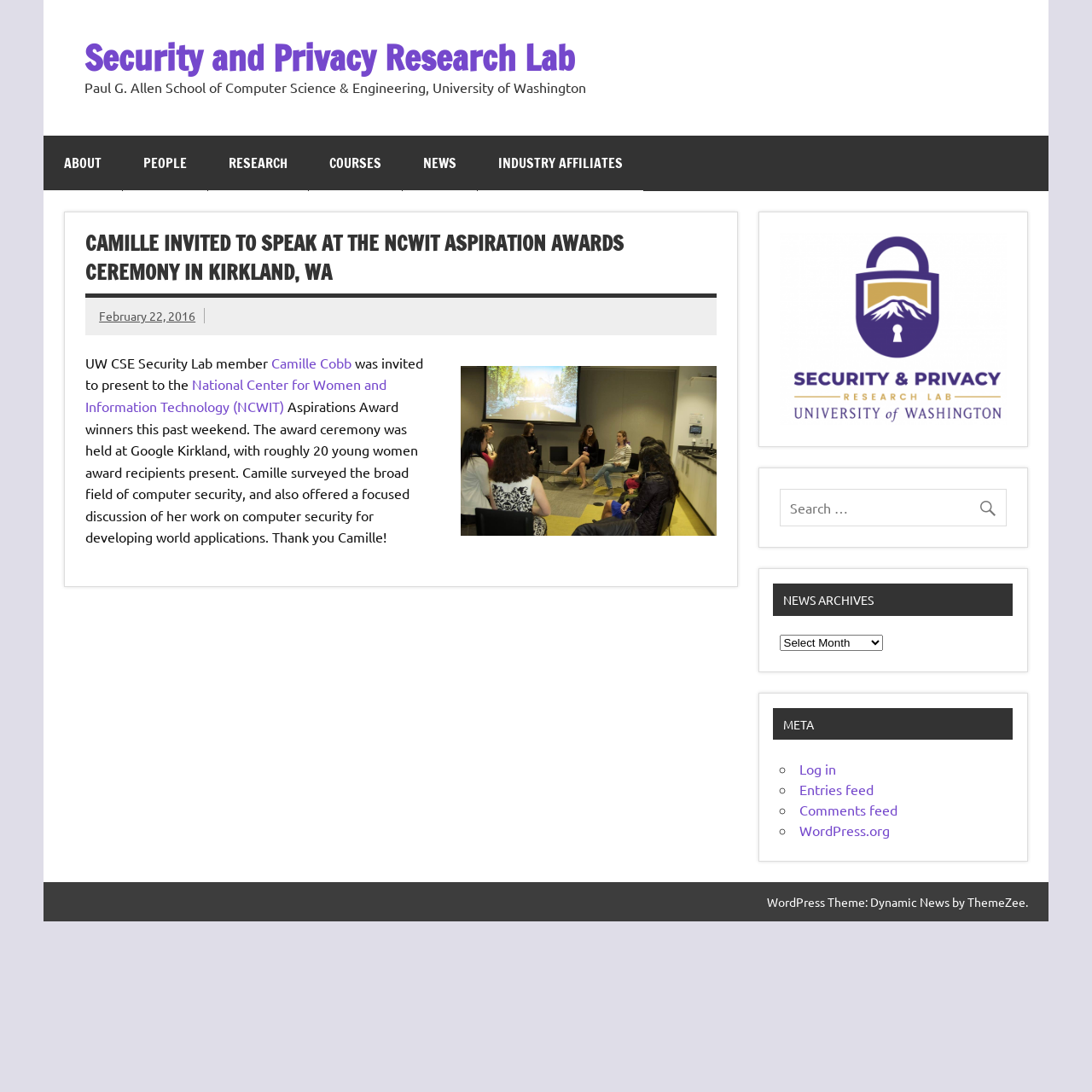Find the bounding box coordinates for the HTML element specified by: "Security and Privacy Research Lab".

[0.078, 0.03, 0.527, 0.075]